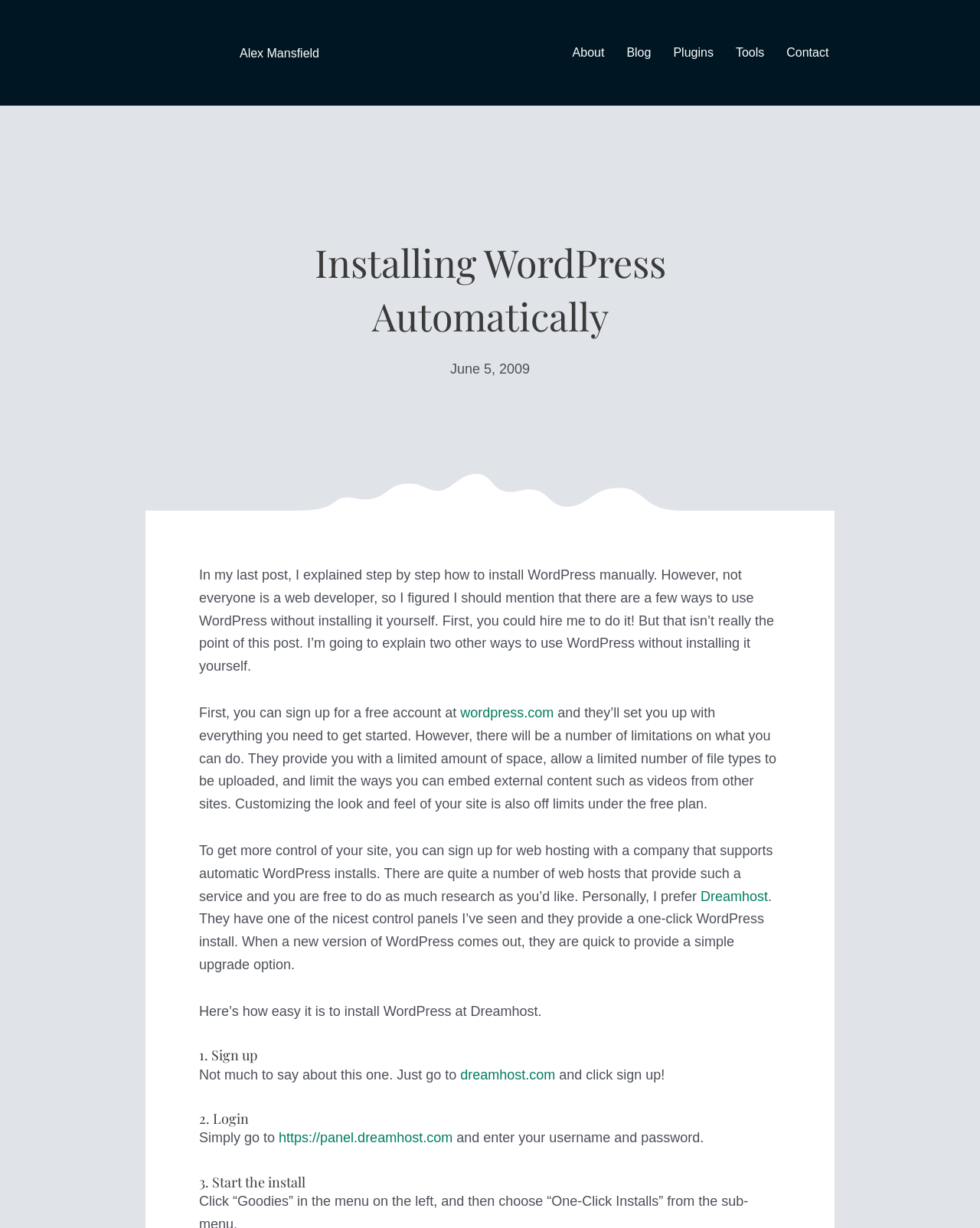Use the details in the image to answer the question thoroughly: 
How many steps are involved in installing WordPress at Dreamhost?

The author explains the process of installing WordPress at Dreamhost in three steps: signing up, logging in, and starting the install, which are marked by headings '1. Sign up', '2. Login', and '3. Start the install'.